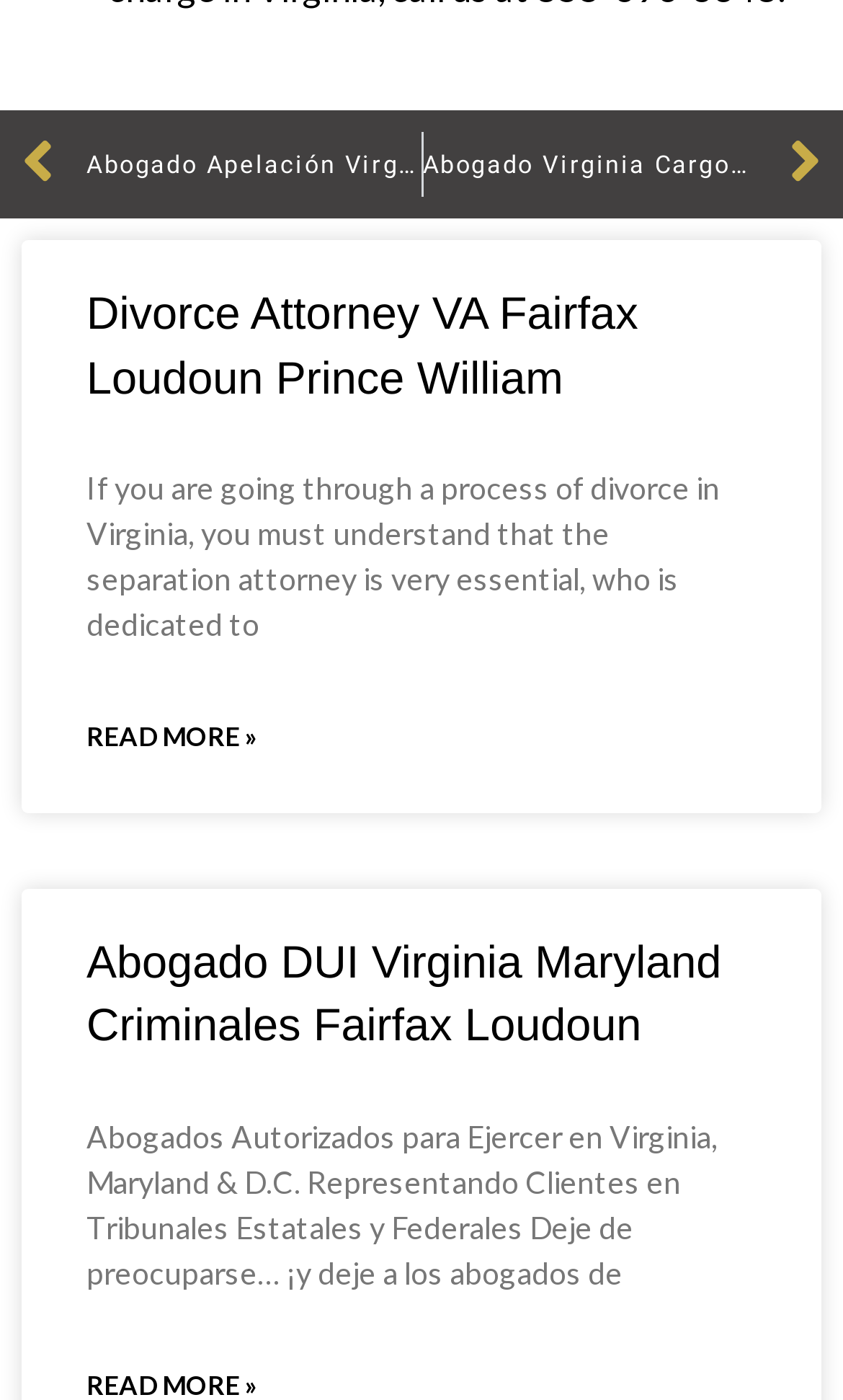How many links are in the top navigation?
Using the screenshot, give a one-word or short phrase answer.

2